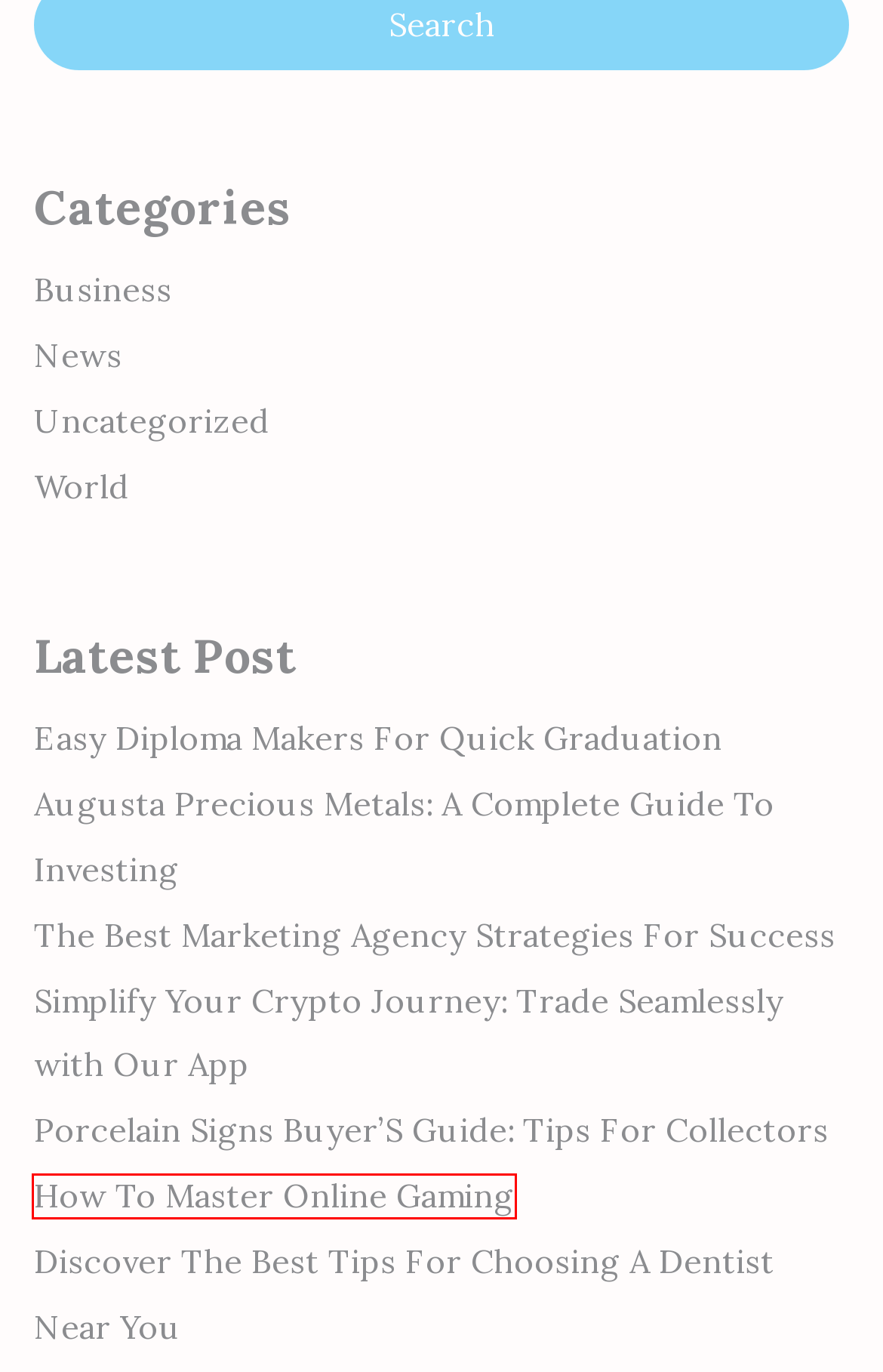Look at the screenshot of a webpage with a red bounding box and select the webpage description that best corresponds to the new page after clicking the element in the red box. Here are the options:
A. Easy Diploma Makers For Quick Graduation
B. How To Master Online Gaming
C. News
D. Discover The Best Tips For Choosing A Dentist Near You
E. Augusta Precious Metals: A Complete Guide To Investing
F. Business
G. Simplify Your Crypto Journey: Trade Seamlessly with Our App
H. Porcelain Signs Buyer’S Guide: Tips For Collectors

B